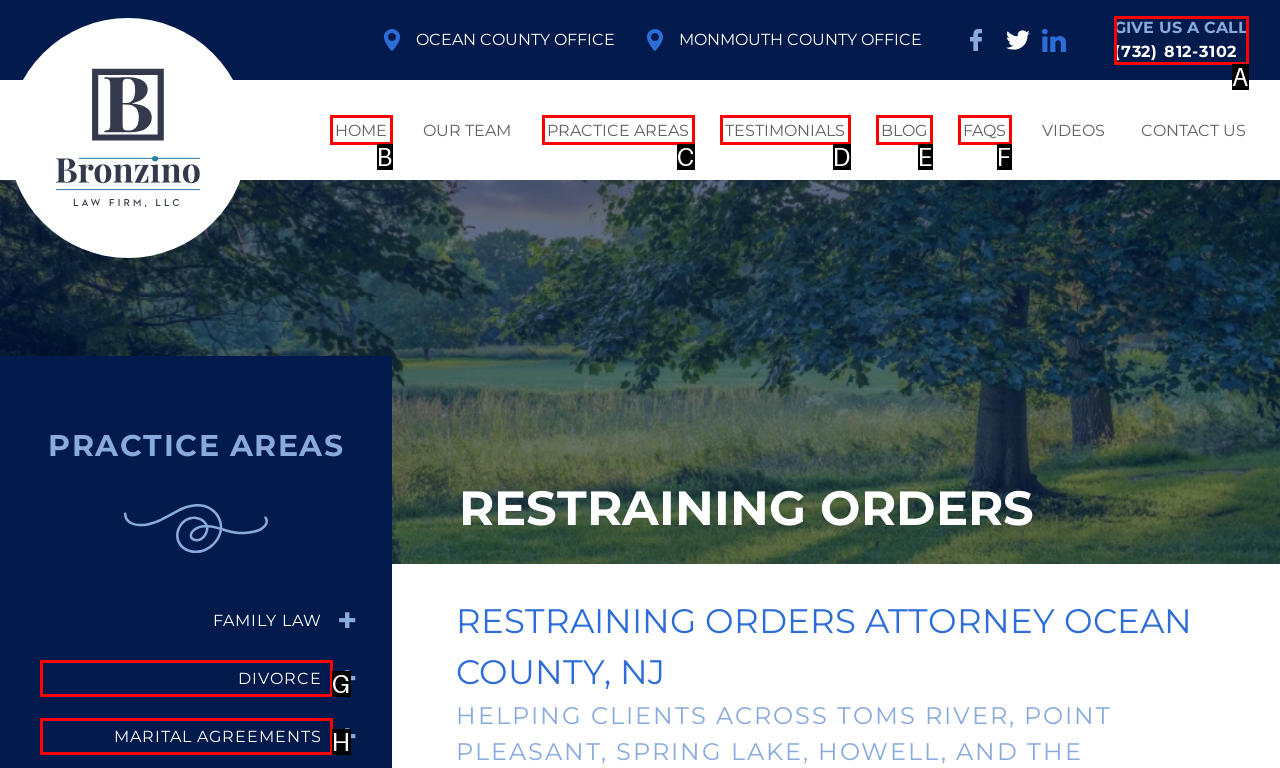Please select the letter of the HTML element that fits the description: Marital Agreements. Answer with the option's letter directly.

H